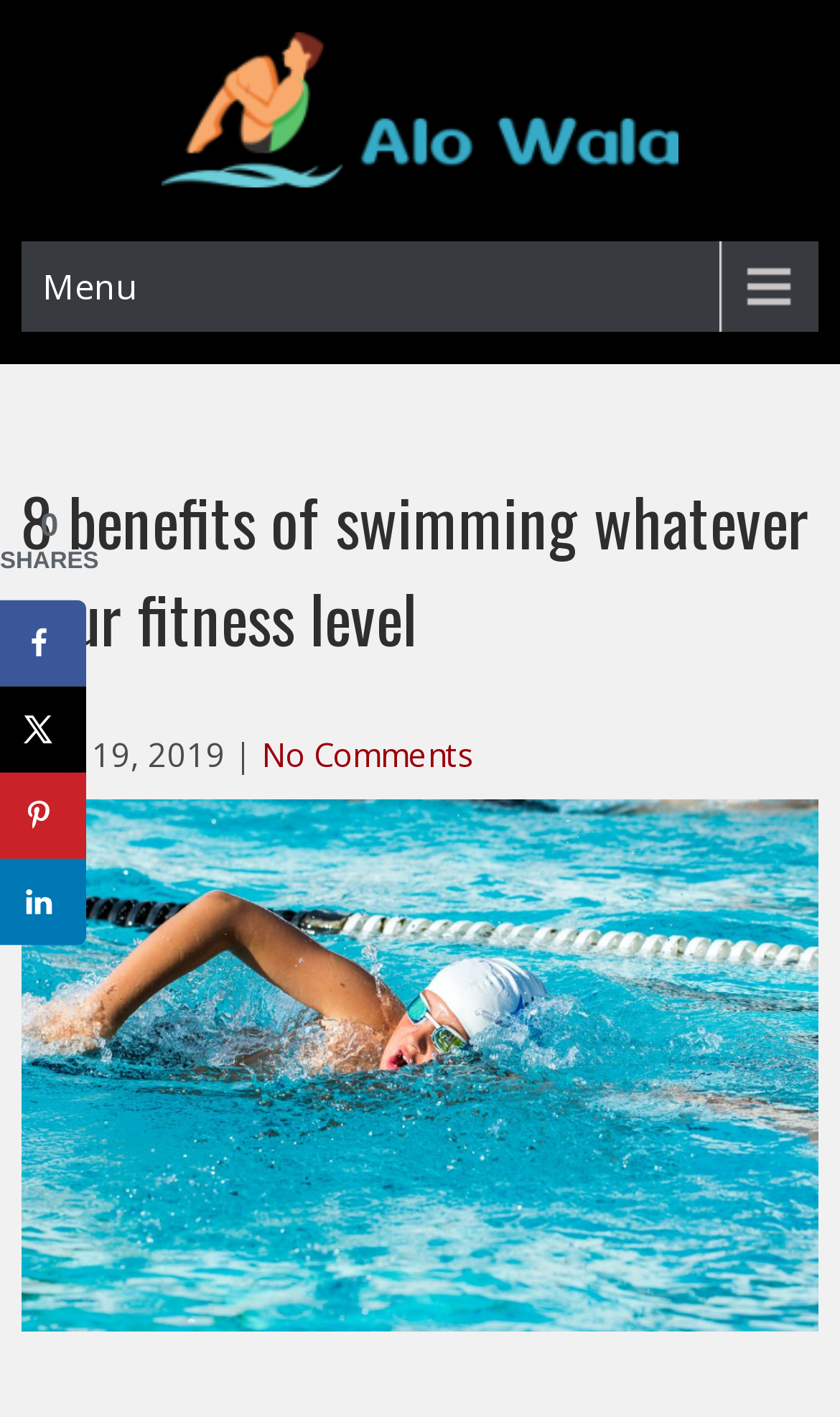Please determine the bounding box coordinates of the clickable area required to carry out the following instruction: "Click on the 'Alo Wala' link". The coordinates must be four float numbers between 0 and 1, represented as [left, top, right, bottom].

[0.192, 0.105, 0.808, 0.138]